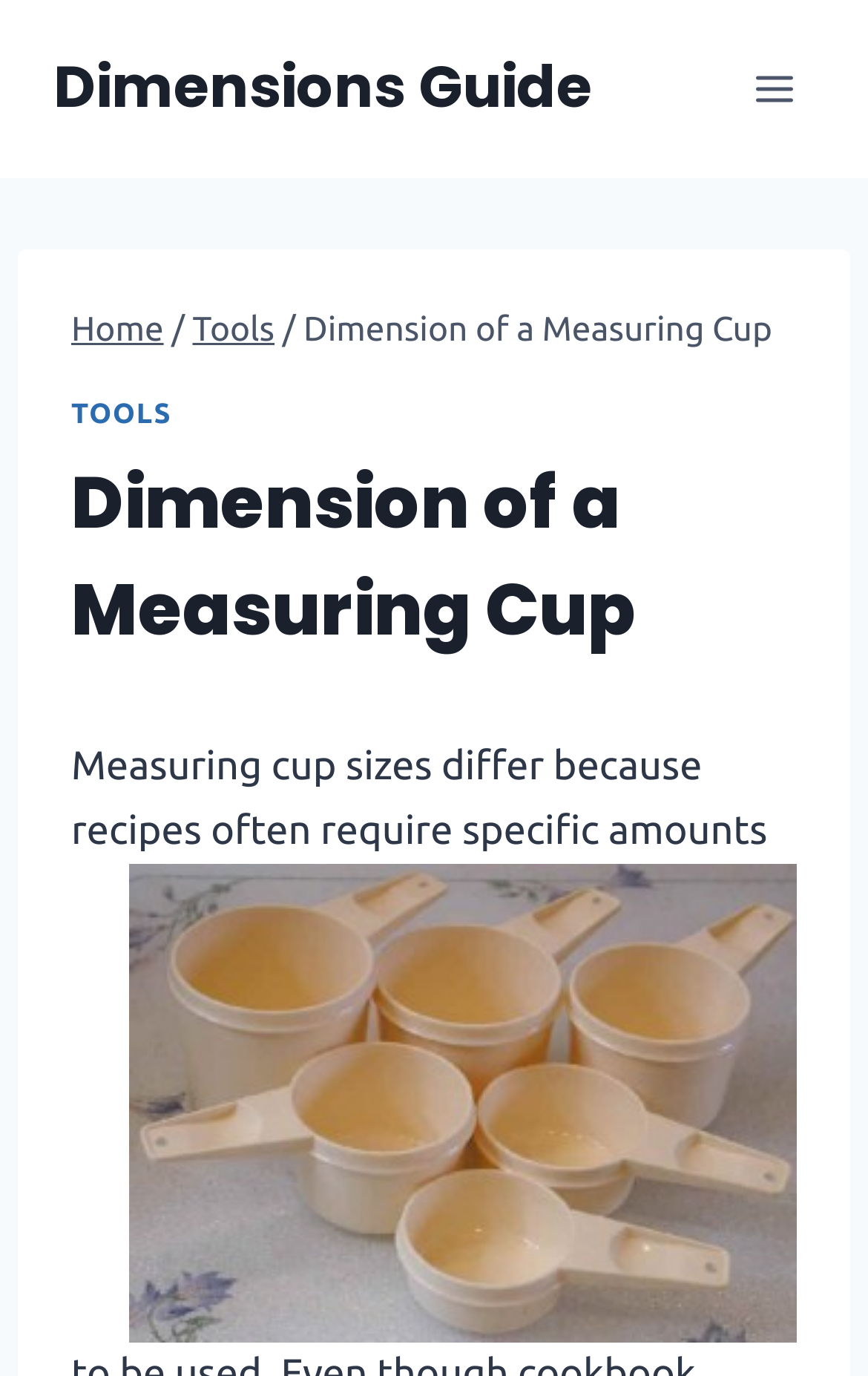Using the element description Tools, predict the bounding box coordinates for the UI element. Provide the coordinates in (top-left x, top-left y, bottom-right x, bottom-right y) format with values ranging from 0 to 1.

[0.222, 0.225, 0.316, 0.252]